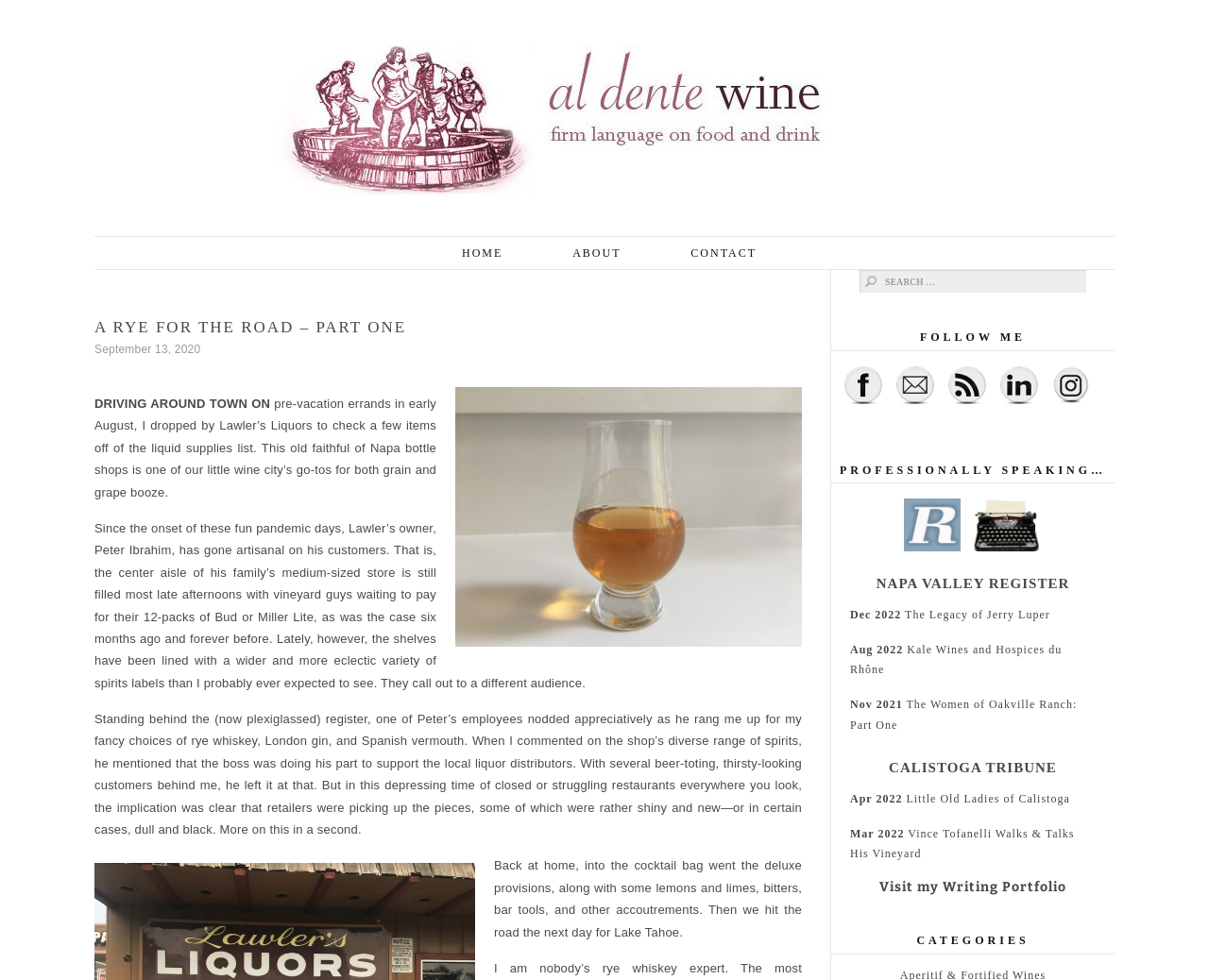What is the destination of the author's trip mentioned in the article?
Using the details from the image, give an elaborate explanation to answer the question.

The article mentions that the author hit the road the next day for Lake Tahoe, indicating that Lake Tahoe is the destination of the trip.